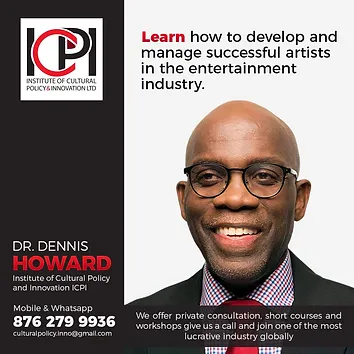Provide a rich and detailed narrative of the image.

The image features Dr. Dennis Howard, affiliated with the Institute of Cultural Policy and Innovation (ICPI). He is depicted smiling, wearing glasses and a formal suit, exuding professionalism and approachability. The design promotes educational opportunities in artist development and management within the entertainment industry.

Key information includes a call to action encouraging individuals to learn how to successfully navigate the intricacies of artist management. The image conveys a strong message about the availability of private consultations, short courses, and workshops, inviting potential participants to connect via provided mobile and WhatsApp contact details. The overall presentation emphasizes the institution's commitment to fostering talent in a lucrative industry on a global scale.